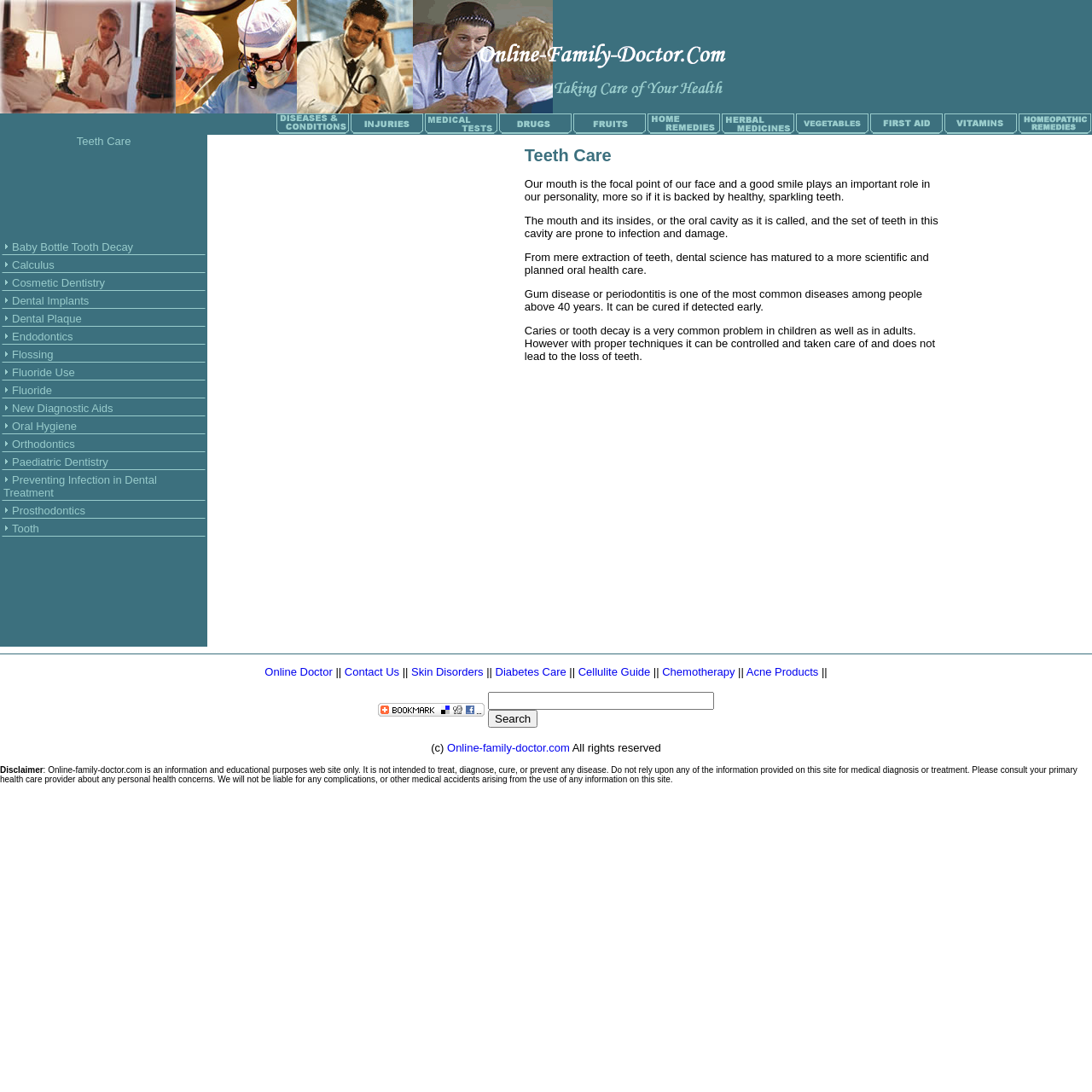Locate the UI element described by Preventing Infection in Dental Treatment in the provided webpage screenshot. Return the bounding box coordinates in the format (top-left x, top-left y, bottom-right x, bottom-right y), ensuring all values are between 0 and 1.

[0.003, 0.434, 0.144, 0.457]